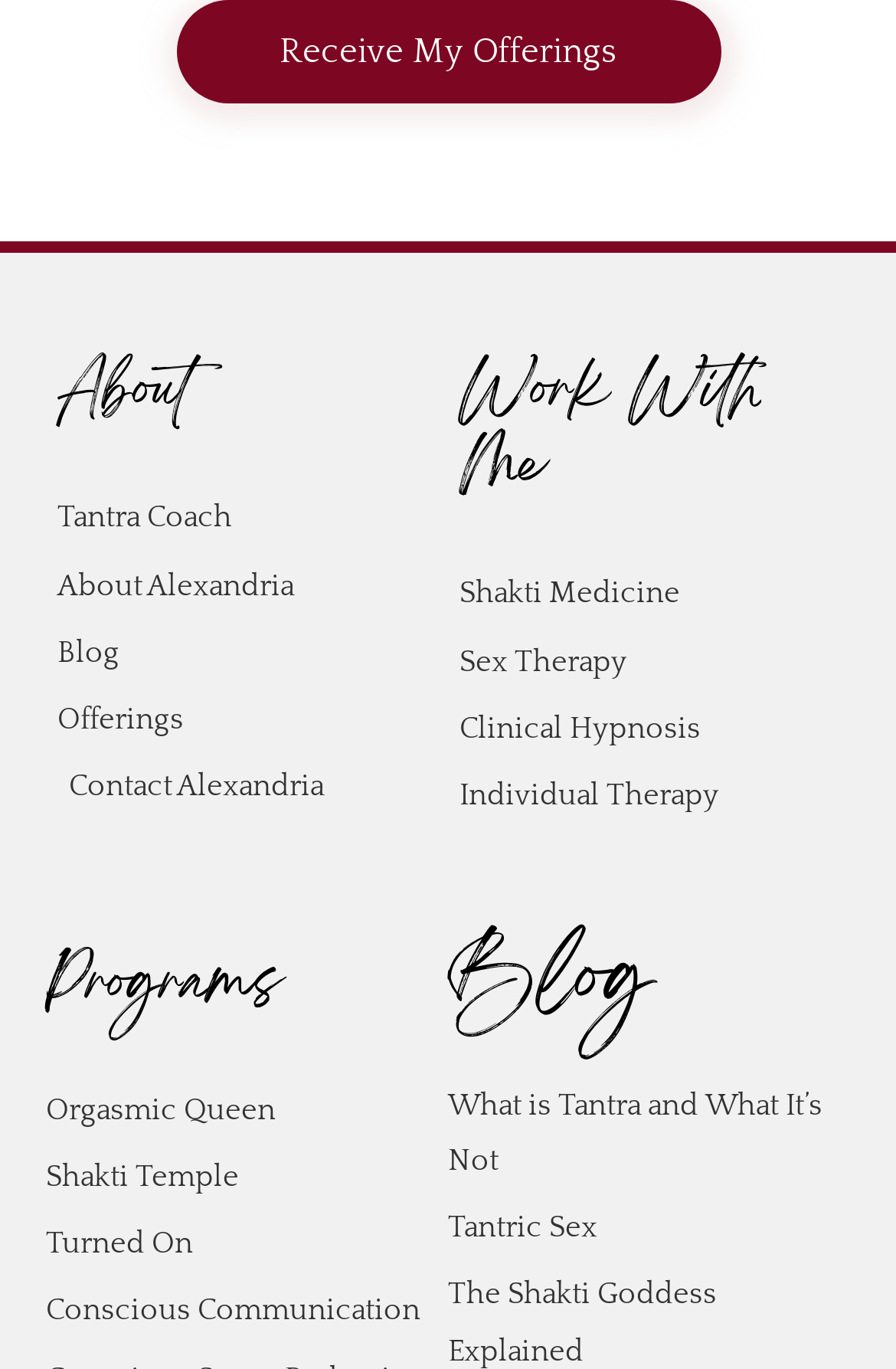Find the bounding box coordinates of the element to click in order to complete this instruction: "Read the 'What is Tantra and What It’s Not' blog post". The bounding box coordinates must be four float numbers between 0 and 1, denoted as [left, top, right, bottom].

[0.5, 0.787, 0.949, 0.868]